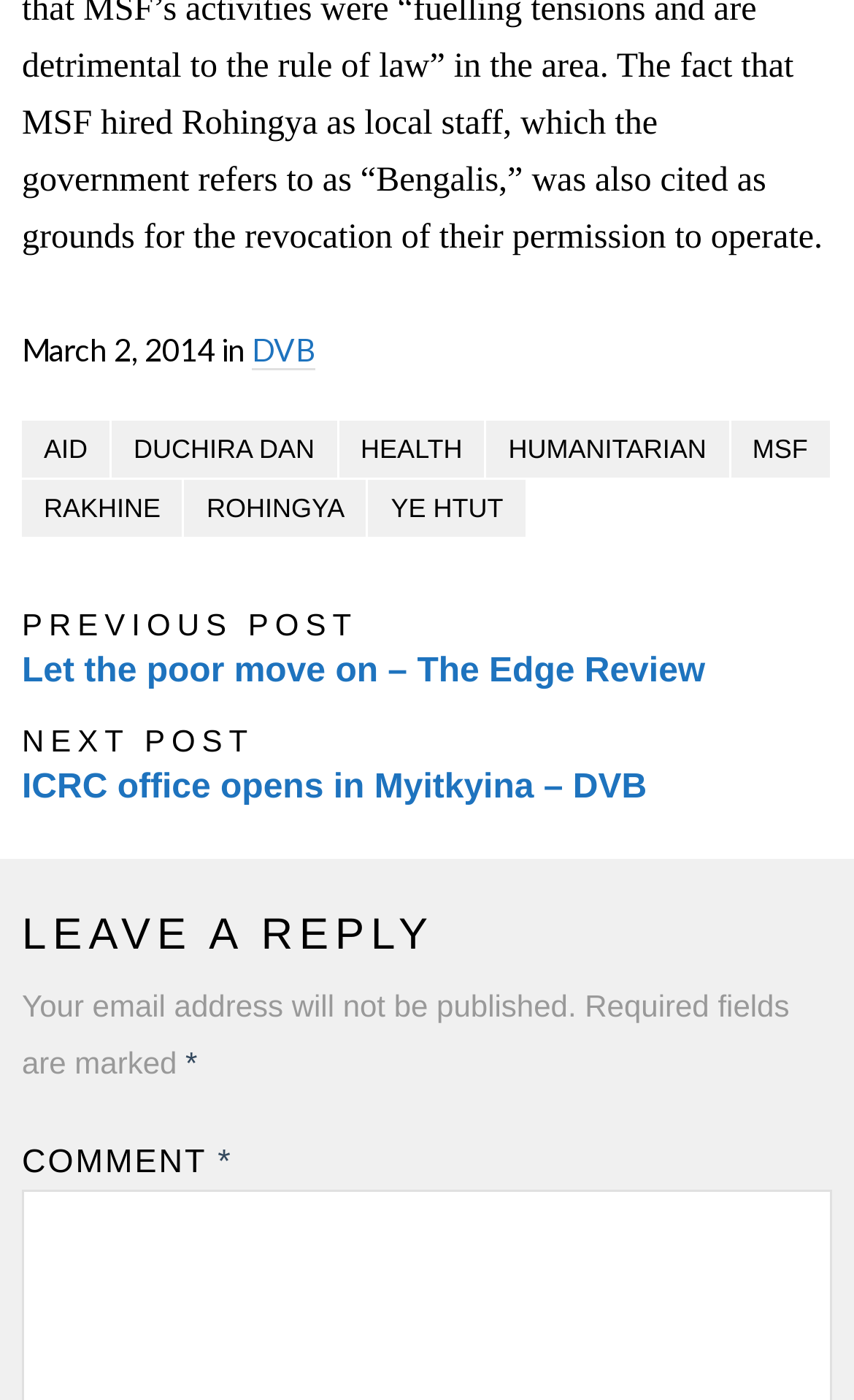What is the title of the previous post?
Please describe in detail the information shown in the image to answer the question.

The link element with the text 'Let the poor move on – The Edge Review' is located below the 'PREVIOUS POST' static text, indicating that it is the title of the previous post.